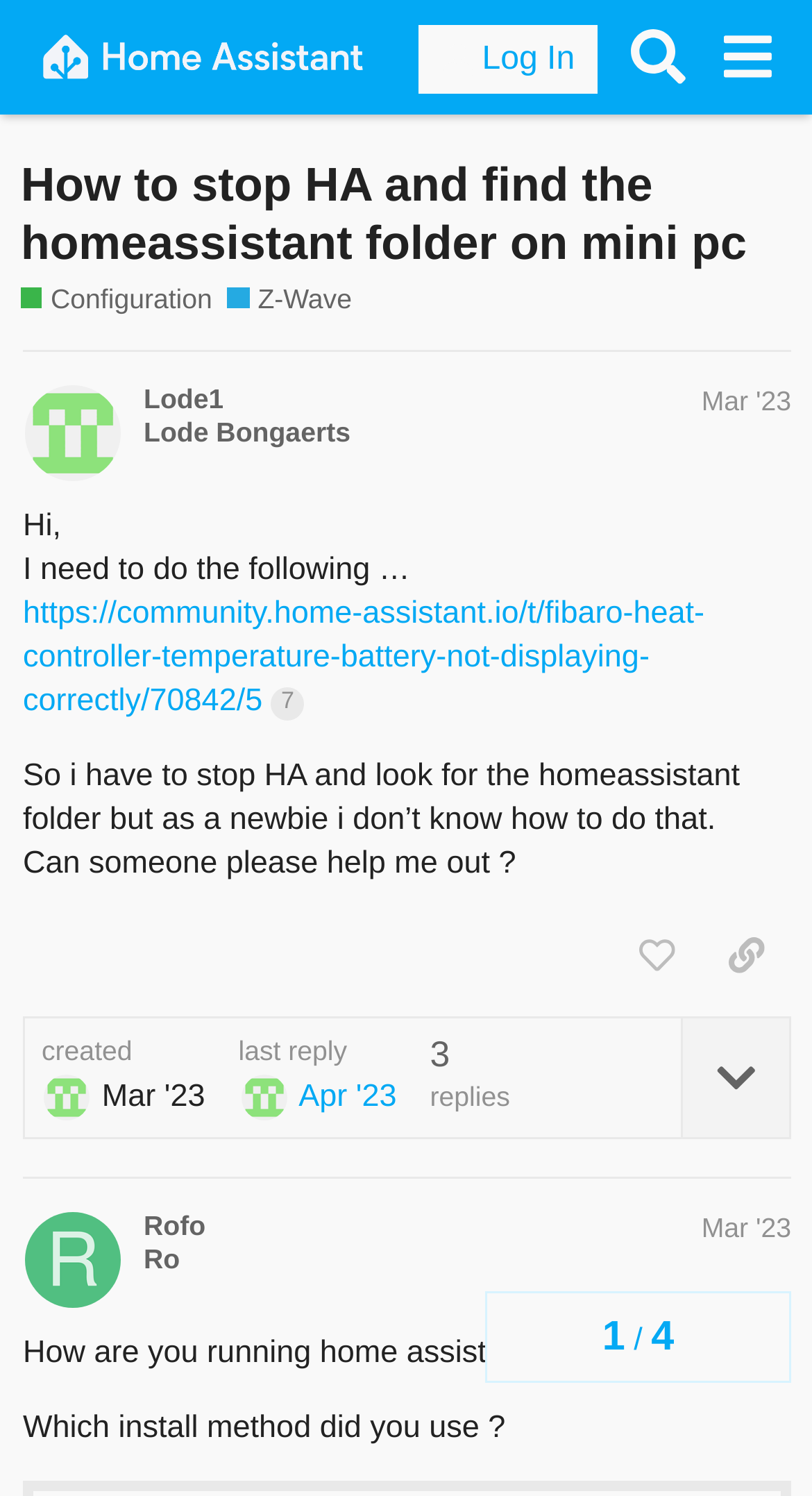Determine the bounding box coordinates of the clickable region to execute the instruction: "Log in to the Home Assistant Community". The coordinates should be four float numbers between 0 and 1, denoted as [left, top, right, bottom].

[0.516, 0.017, 0.736, 0.063]